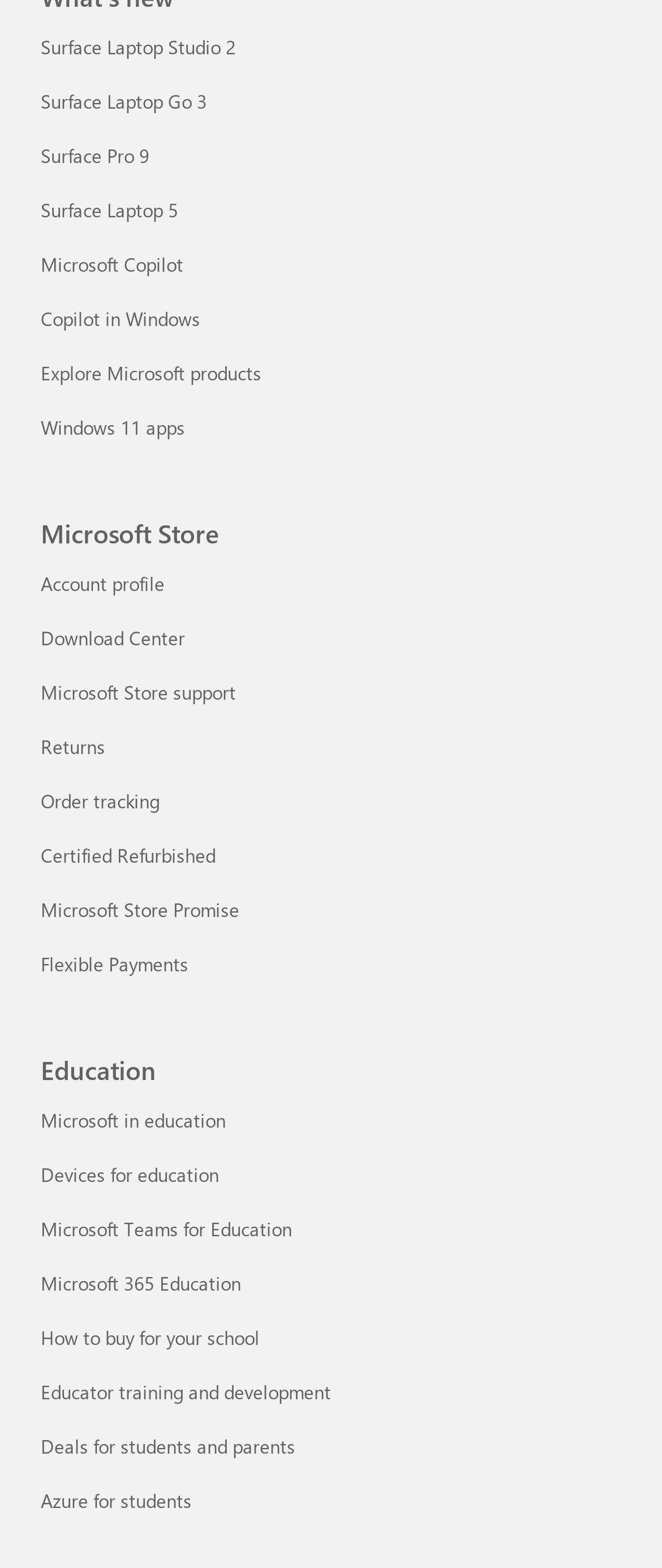Based on the image, please elaborate on the answer to the following question:
How many links are under 'Microsoft Store'?

I counted the links under the 'Microsoft Store' heading, starting from 'Account profile Microsoft Store' to 'Flexible Payments Microsoft Store', and found 9 links.